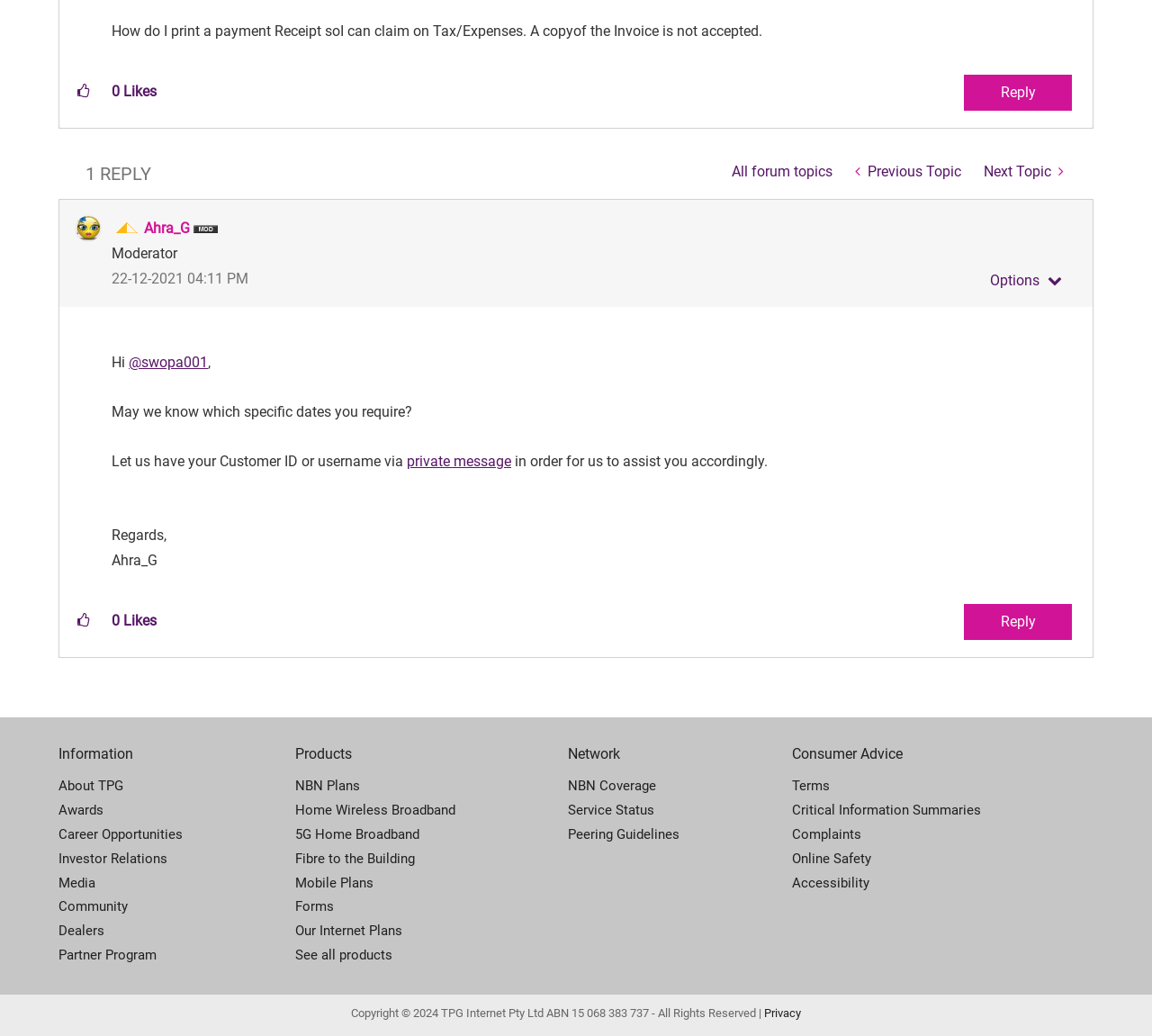Using the description "Fibre to the Building", predict the bounding box of the relevant HTML element.

[0.256, 0.817, 0.493, 0.841]